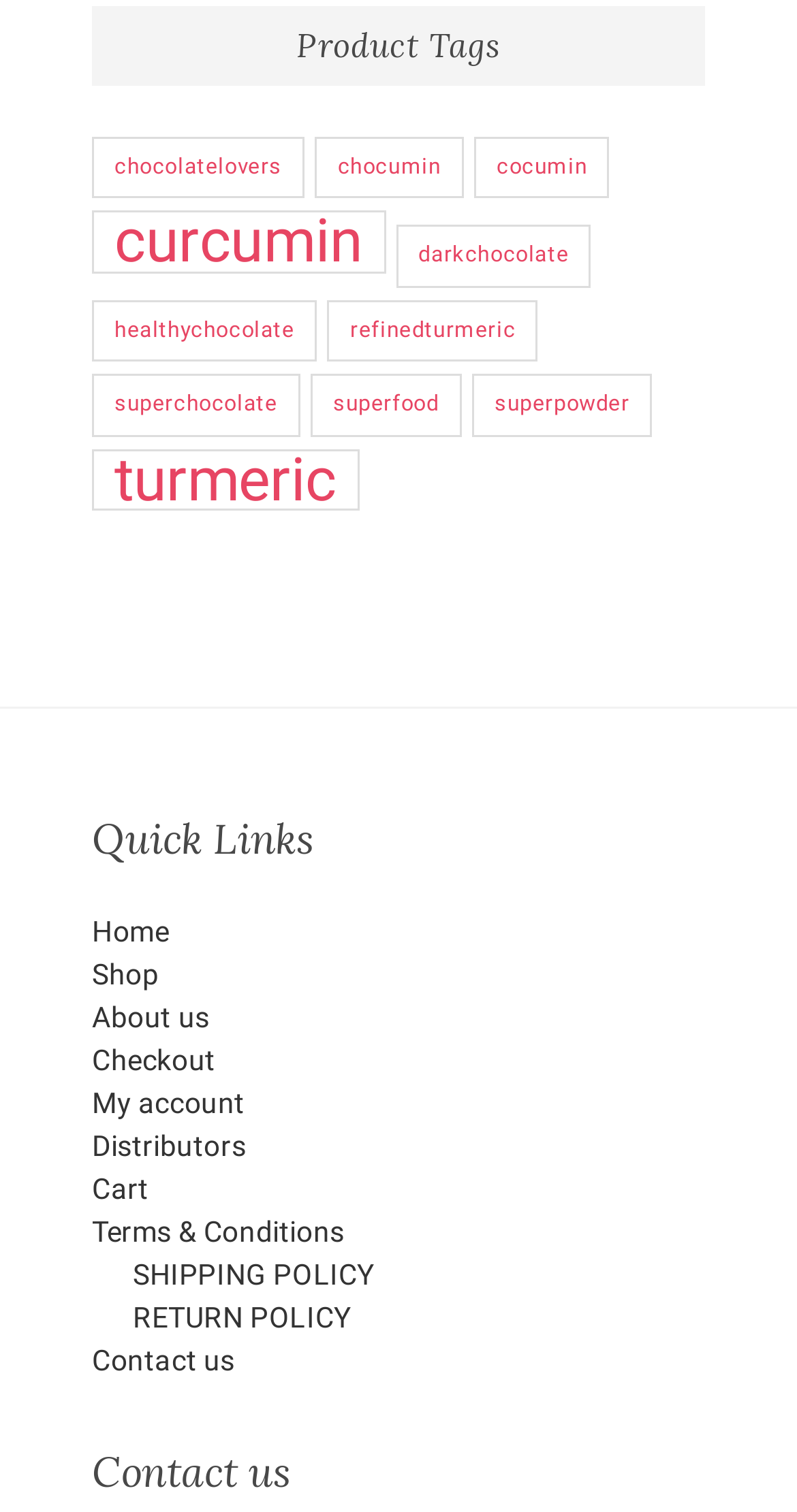What is the first product tag?
Please respond to the question with a detailed and thorough explanation.

I looked at the 'Product Tags' section and found the first link, which is 'chocolatelovers'.